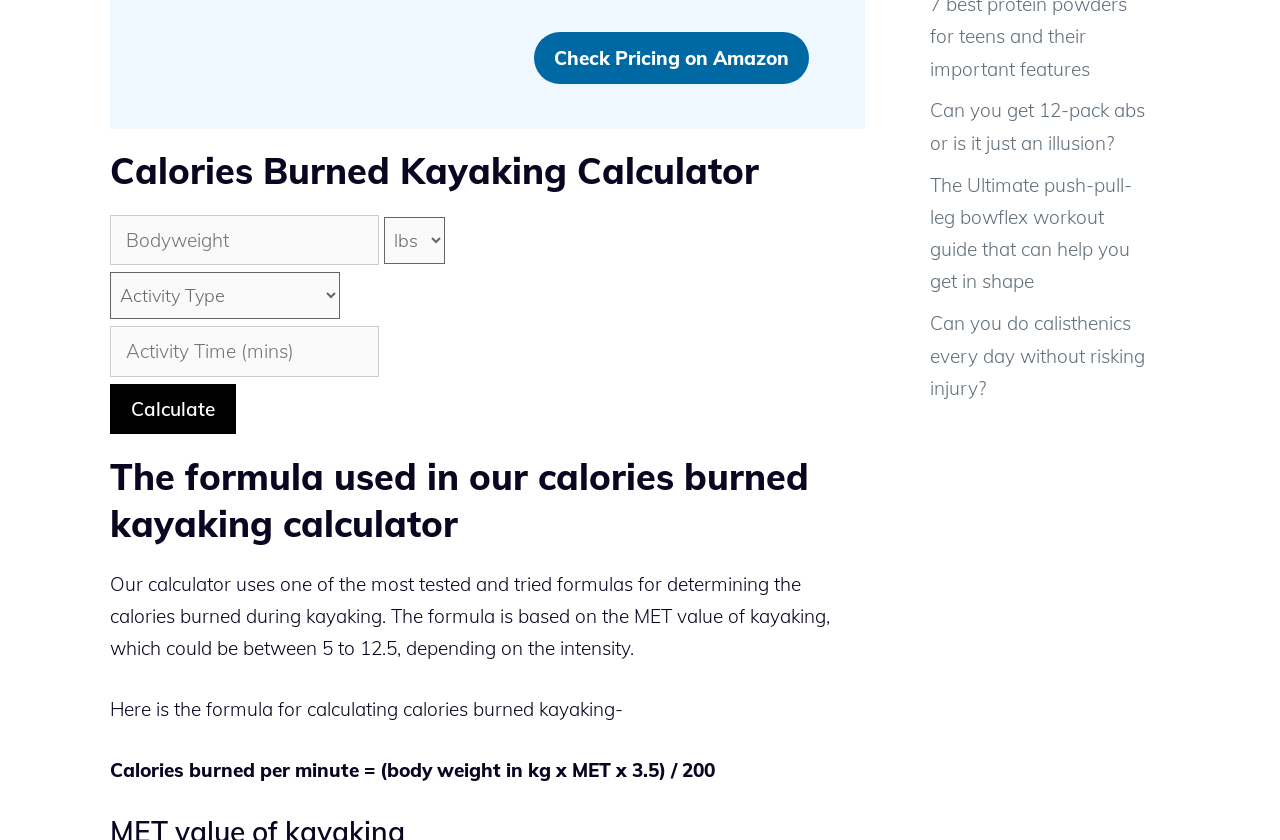Locate the bounding box coordinates of the area that needs to be clicked to fulfill the following instruction: "sort by replies". The coordinates should be in the format of four float numbers between 0 and 1, namely [left, top, right, bottom].

None